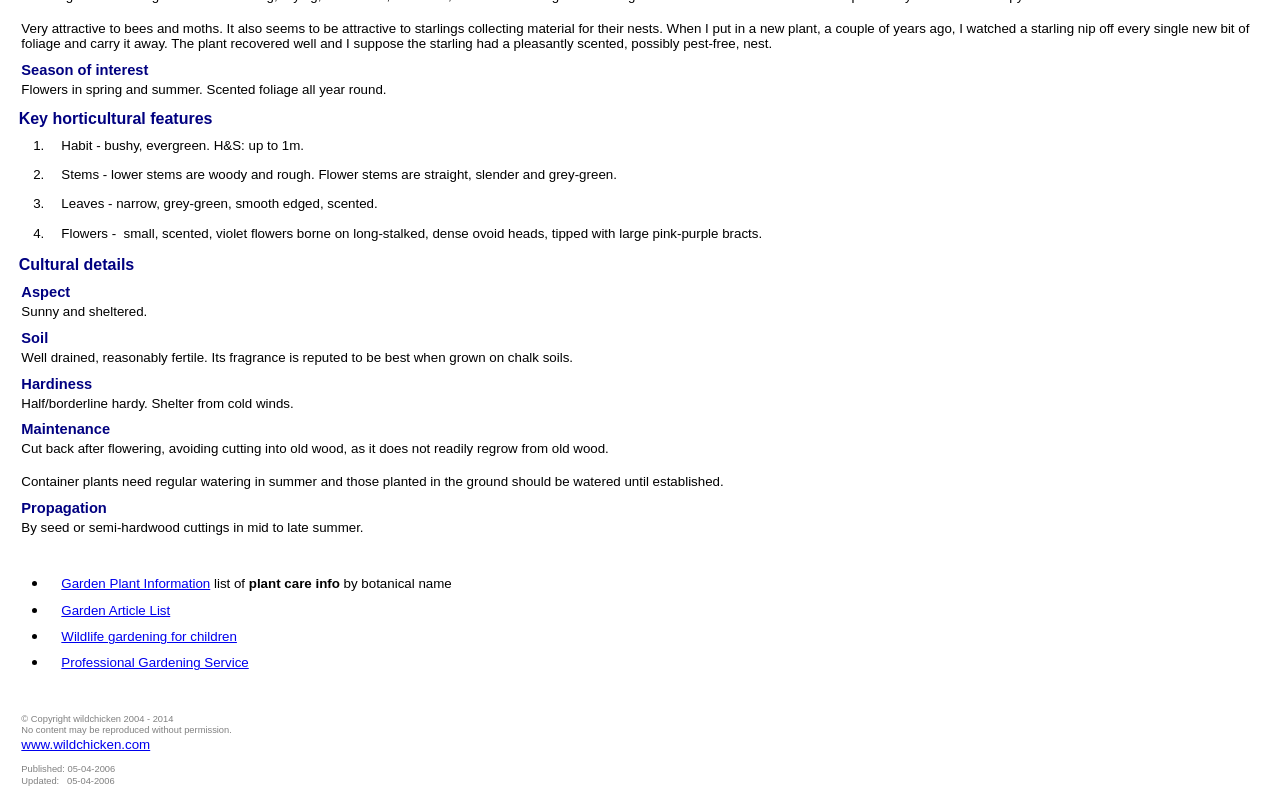Please answer the following query using a single word or phrase: 
What type of soil is suitable for this plant?

Well drained, reasonably fertile